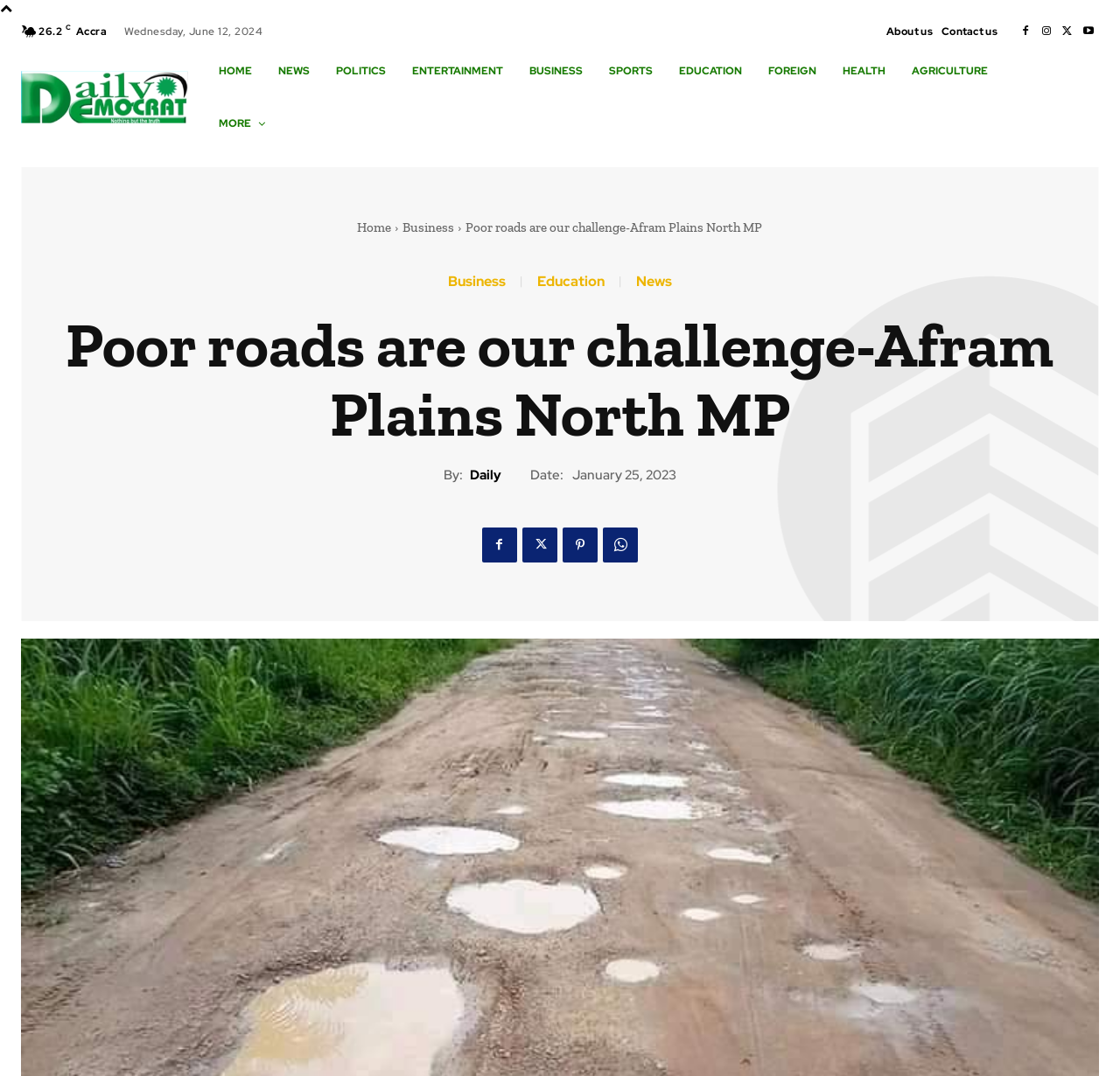Identify the main title of the webpage and generate its text content.

Poor roads are our challenge-Afram Plains North MP